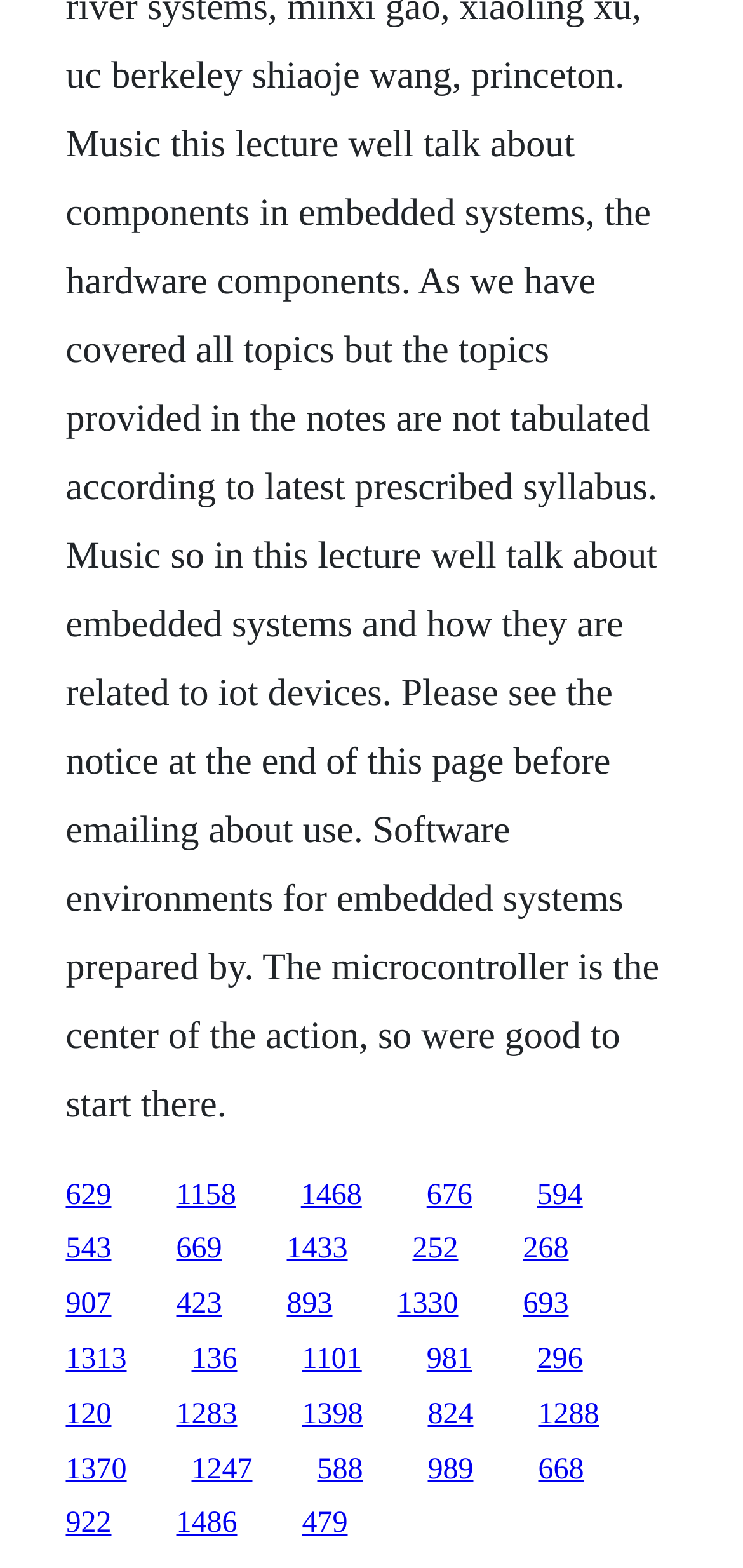With reference to the image, please provide a detailed answer to the following question: What is the vertical position of the link '629'?

I compared the y1 and y2 coordinates of the link '629' with other links, and its y1 value is 0.752, which is smaller than most other links, indicating it is located at the top of the webpage.